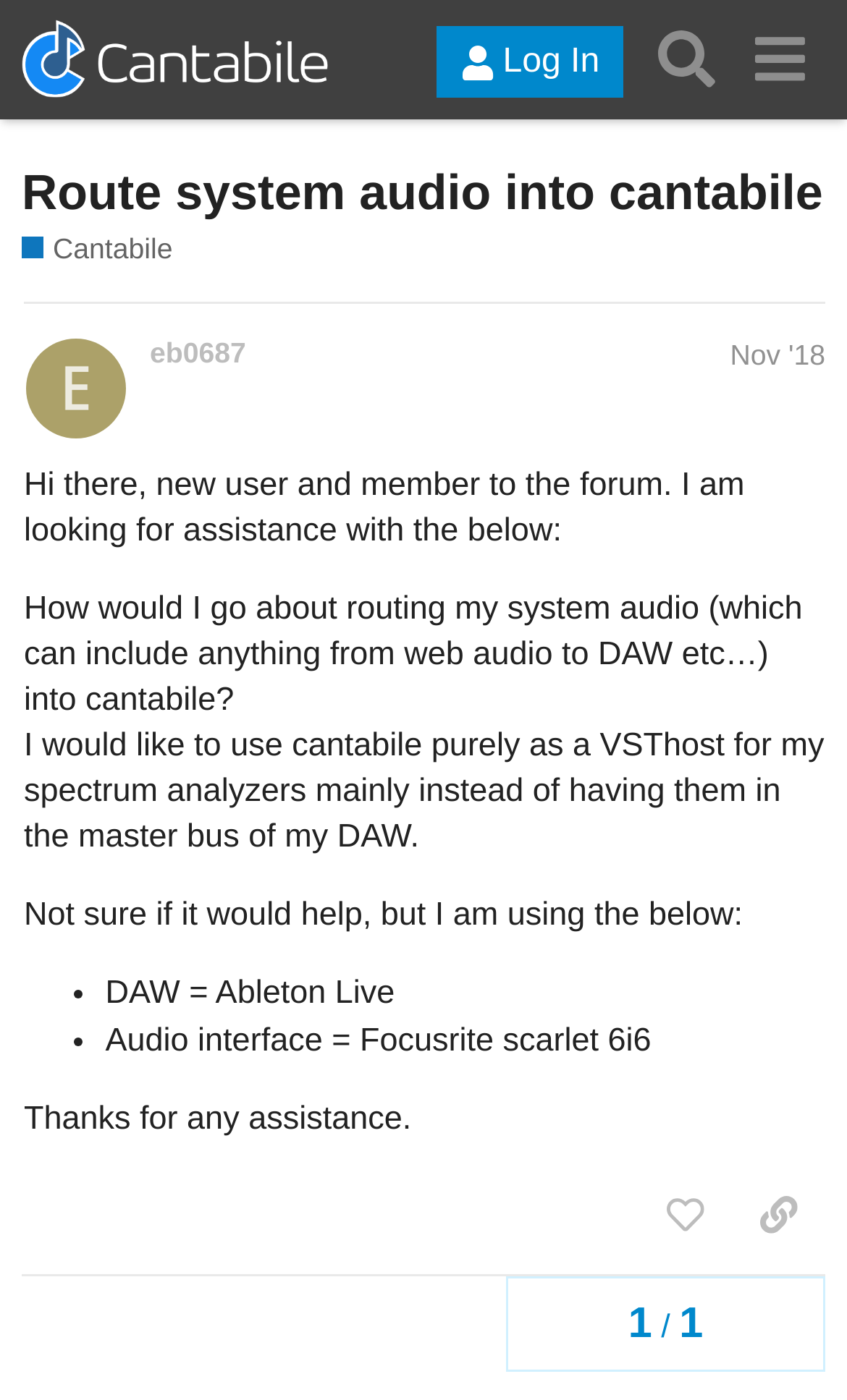Provide a brief response to the question below using one word or phrase:
What is the name of the DAW mentioned in the post?

Ableton Live